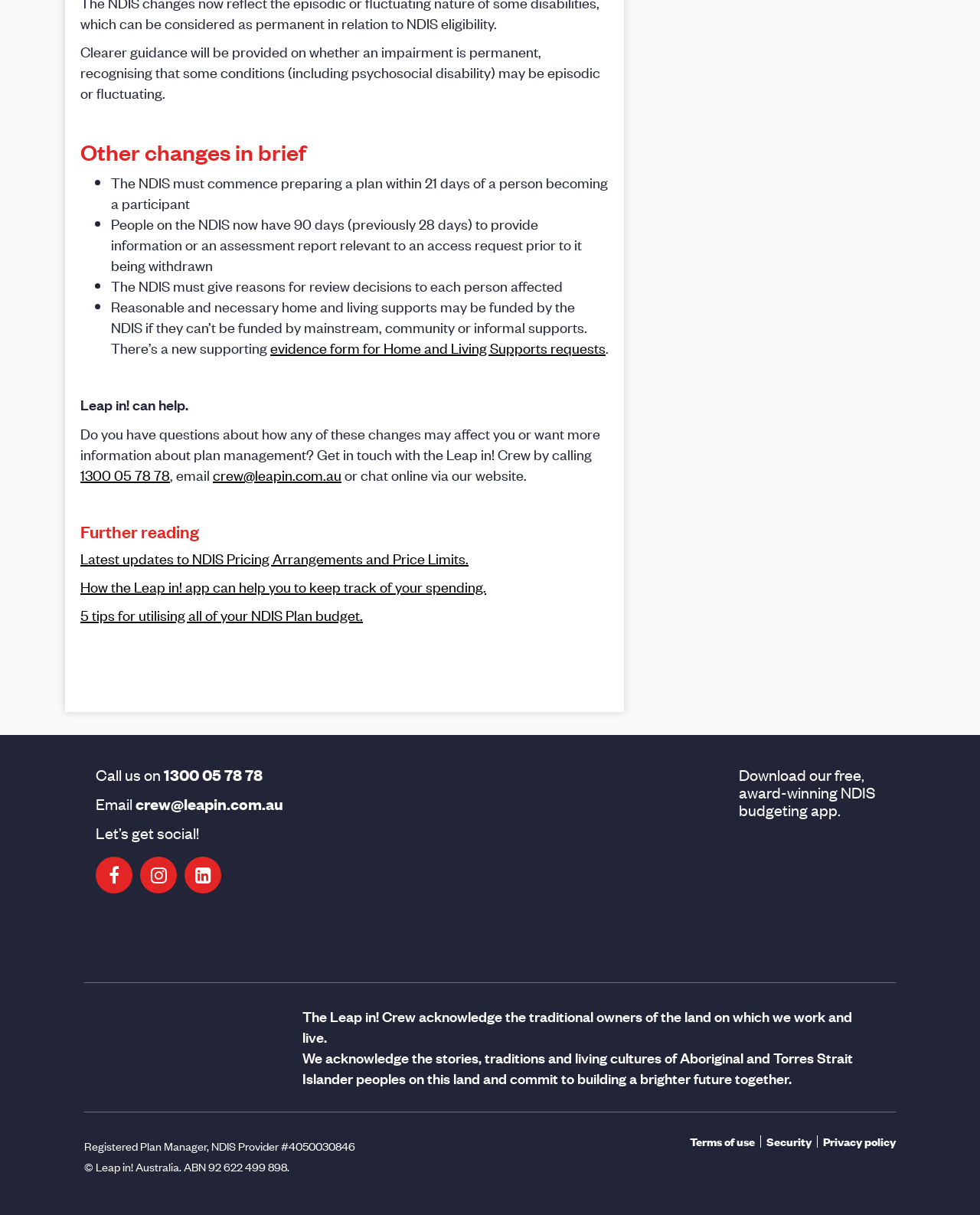Answer succinctly with a single word or phrase:
What is the main topic of this webpage?

NDIS changes